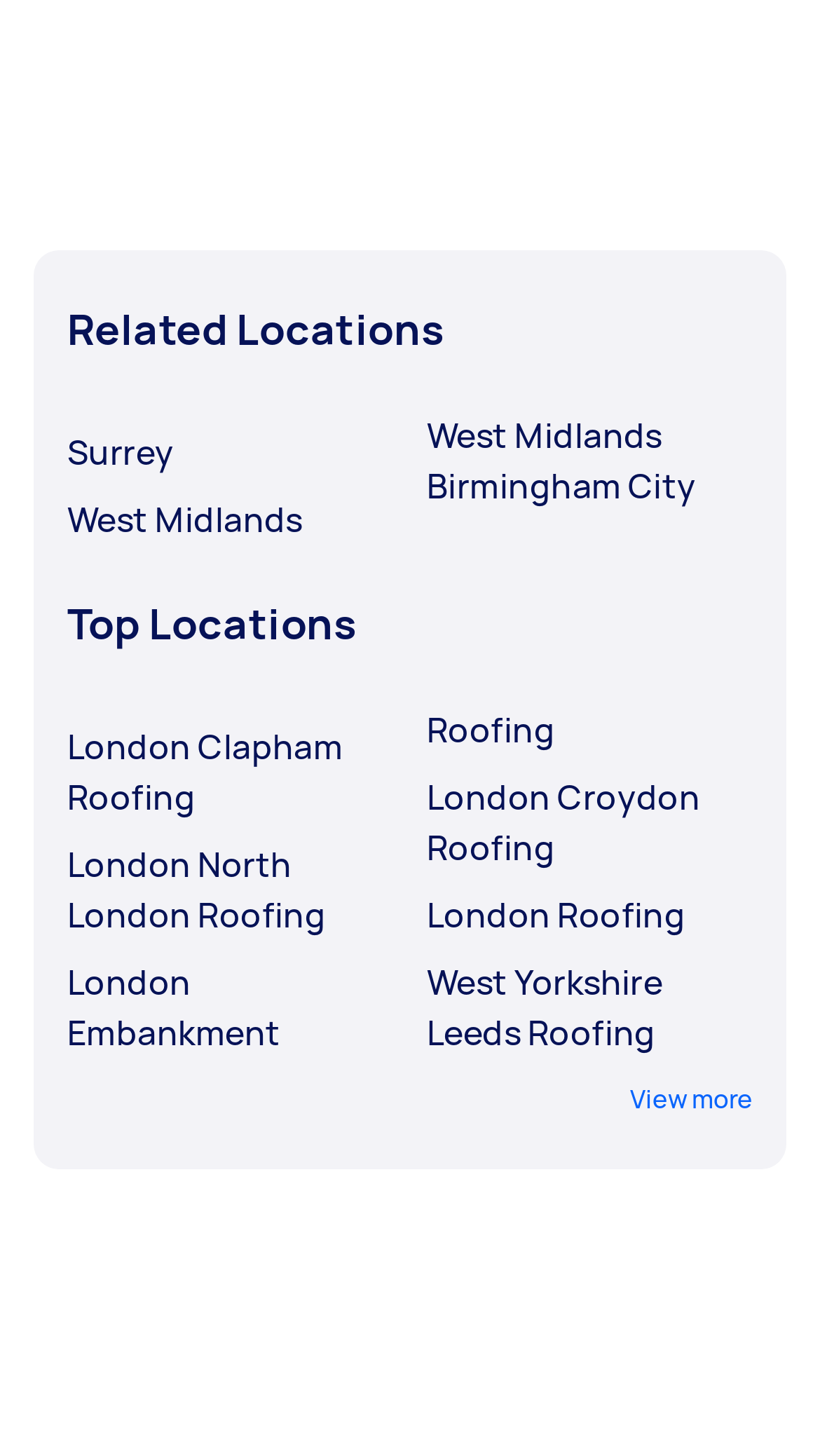Determine the bounding box coordinates of the UI element described by: "Michael Davidson".

None